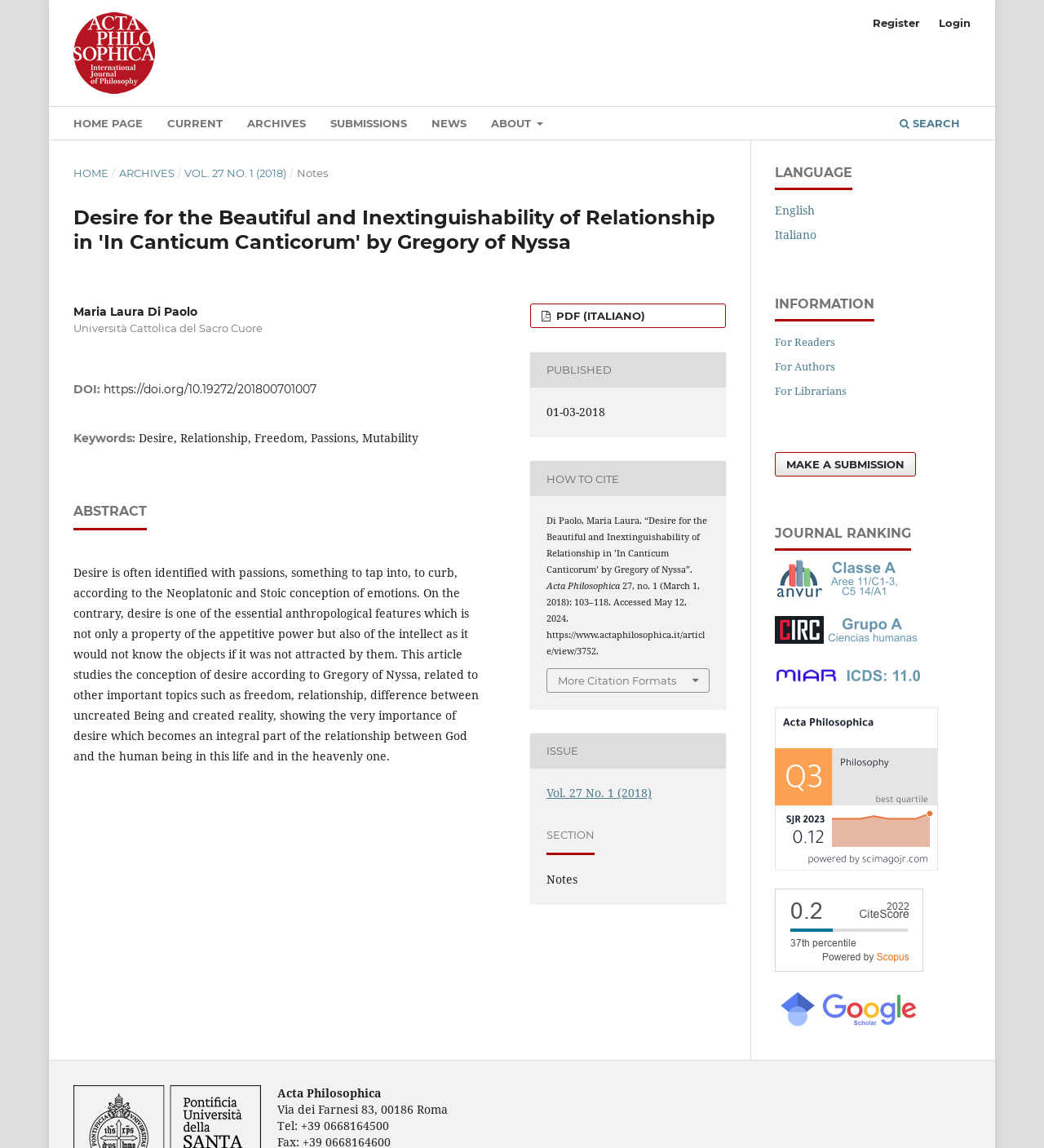Please locate the clickable area by providing the bounding box coordinates to follow this instruction: "Search for articles".

[0.857, 0.097, 0.925, 0.122]